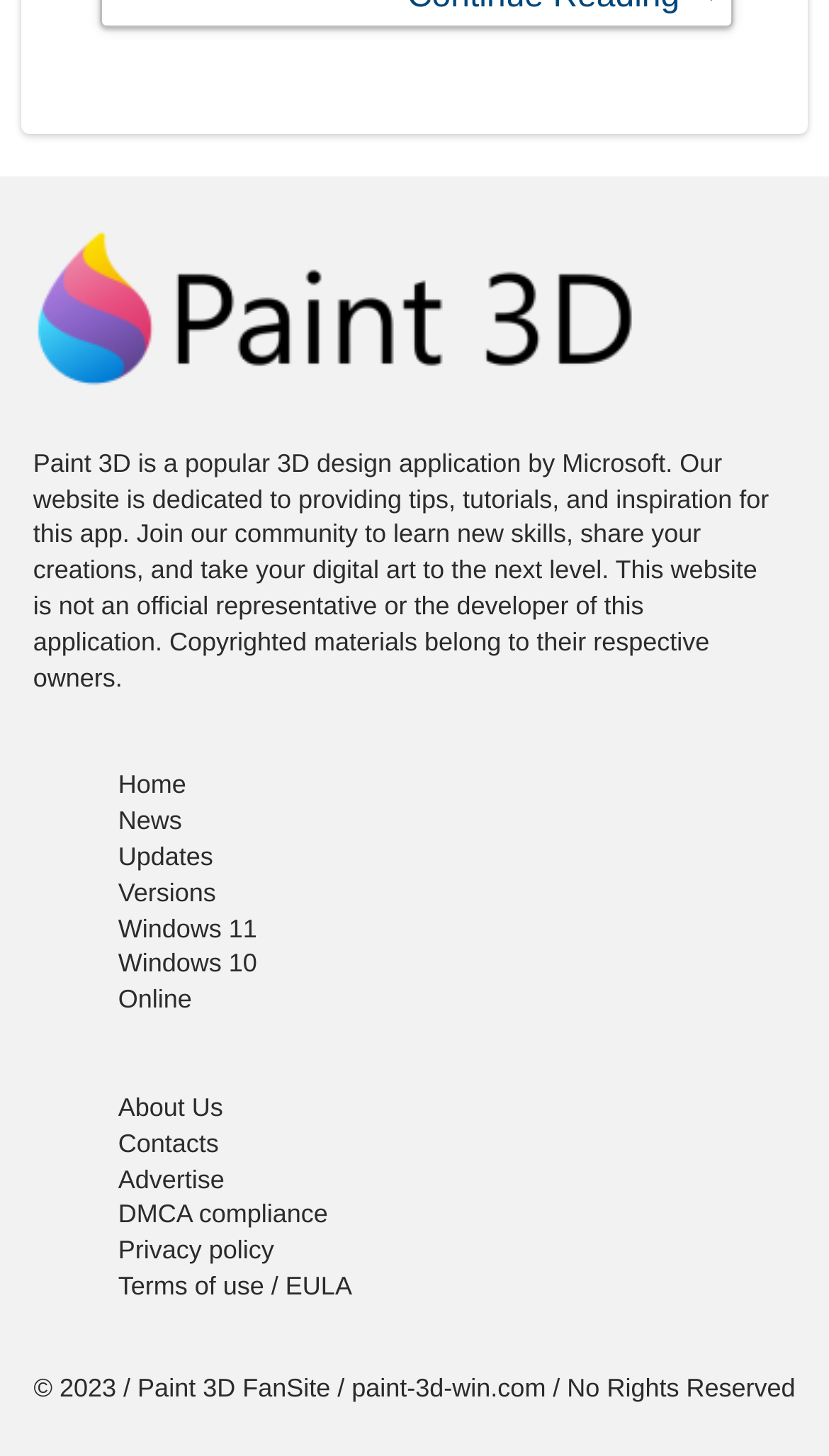How many links are in the navigation menu?
Give a single word or phrase answer based on the content of the image.

13